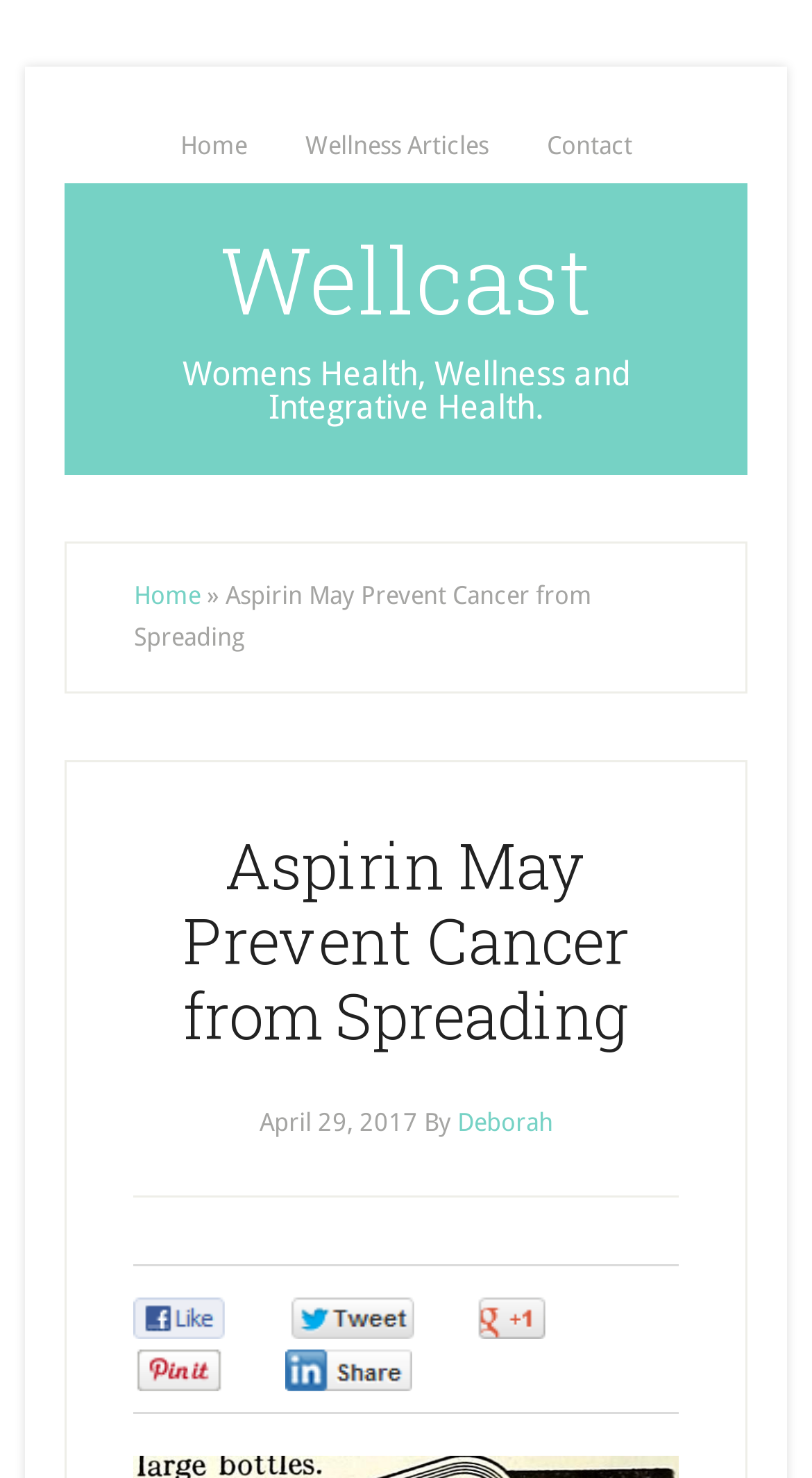Pinpoint the bounding box coordinates of the element that must be clicked to accomplish the following instruction: "read article by Deborah". The coordinates should be in the format of four float numbers between 0 and 1, i.e., [left, top, right, bottom].

[0.563, 0.75, 0.681, 0.769]